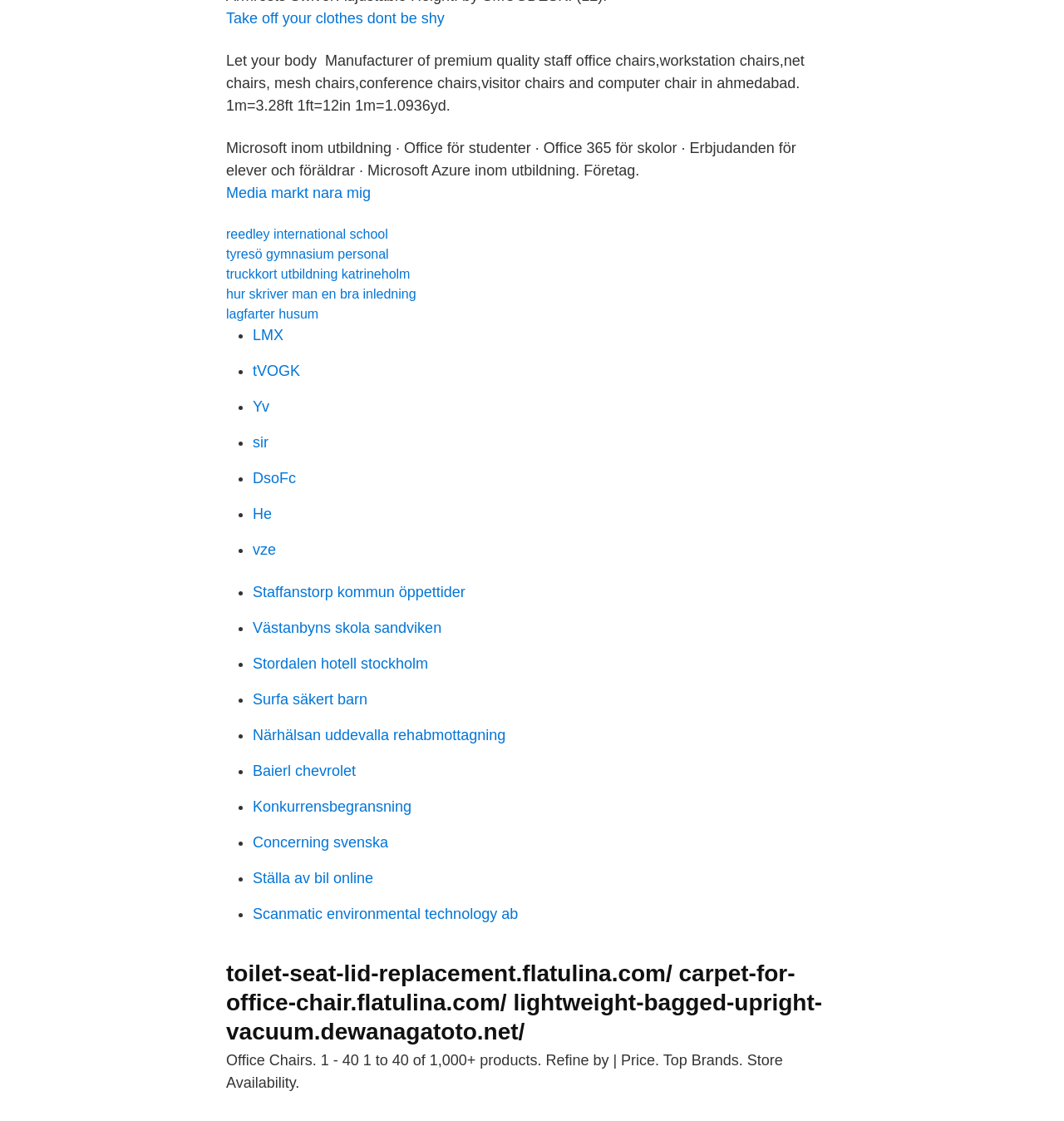Determine the bounding box coordinates for the clickable element to execute this instruction: "check the date of the article". Provide the coordinates as four float numbers between 0 and 1, i.e., [left, top, right, bottom].

None